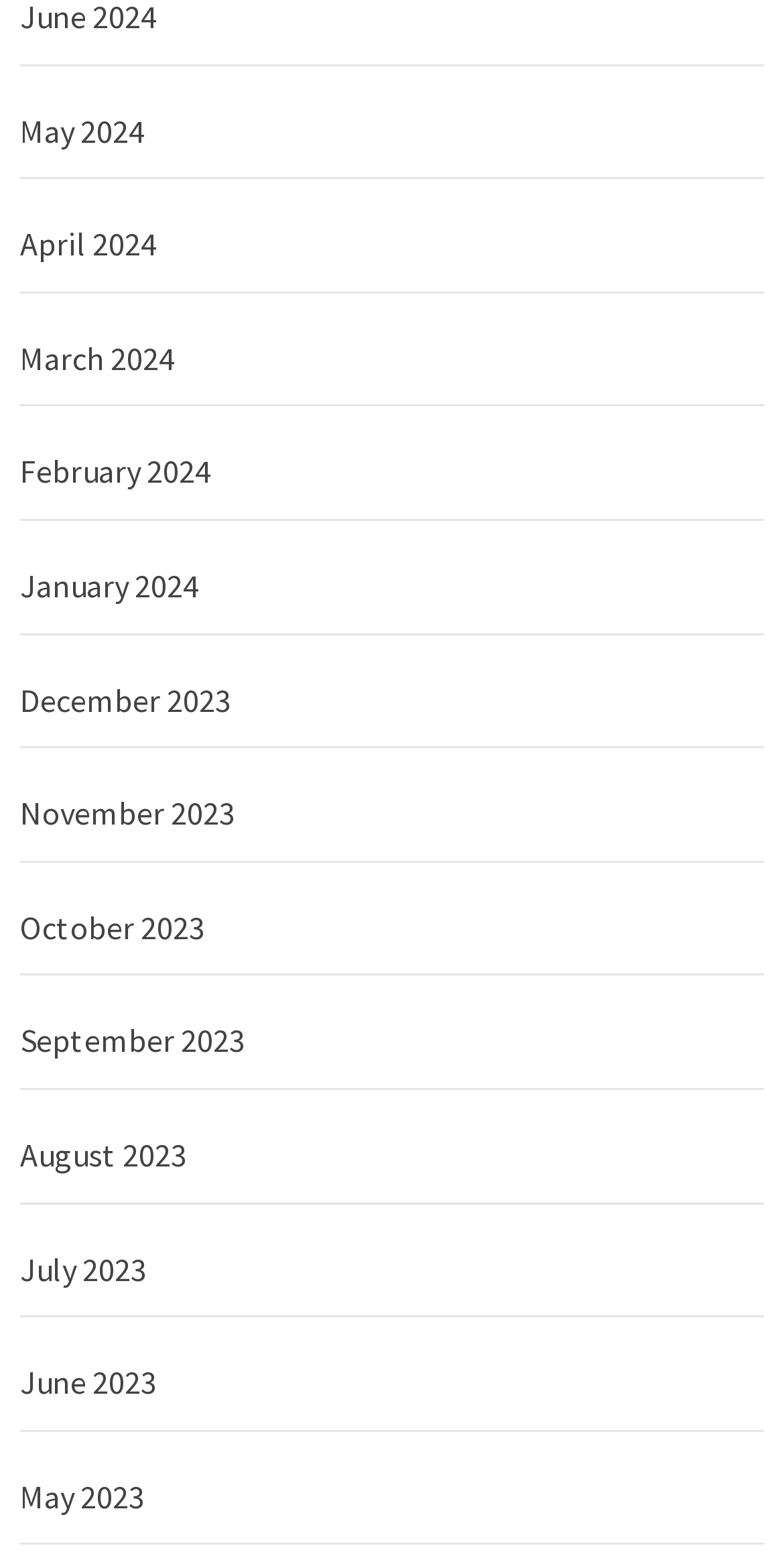Using the information in the image, give a detailed answer to the following question: What is the common theme among the links?

After examining the text of each link, I noticed that they all represent different months of the year, indicating that the common theme among the links is months.